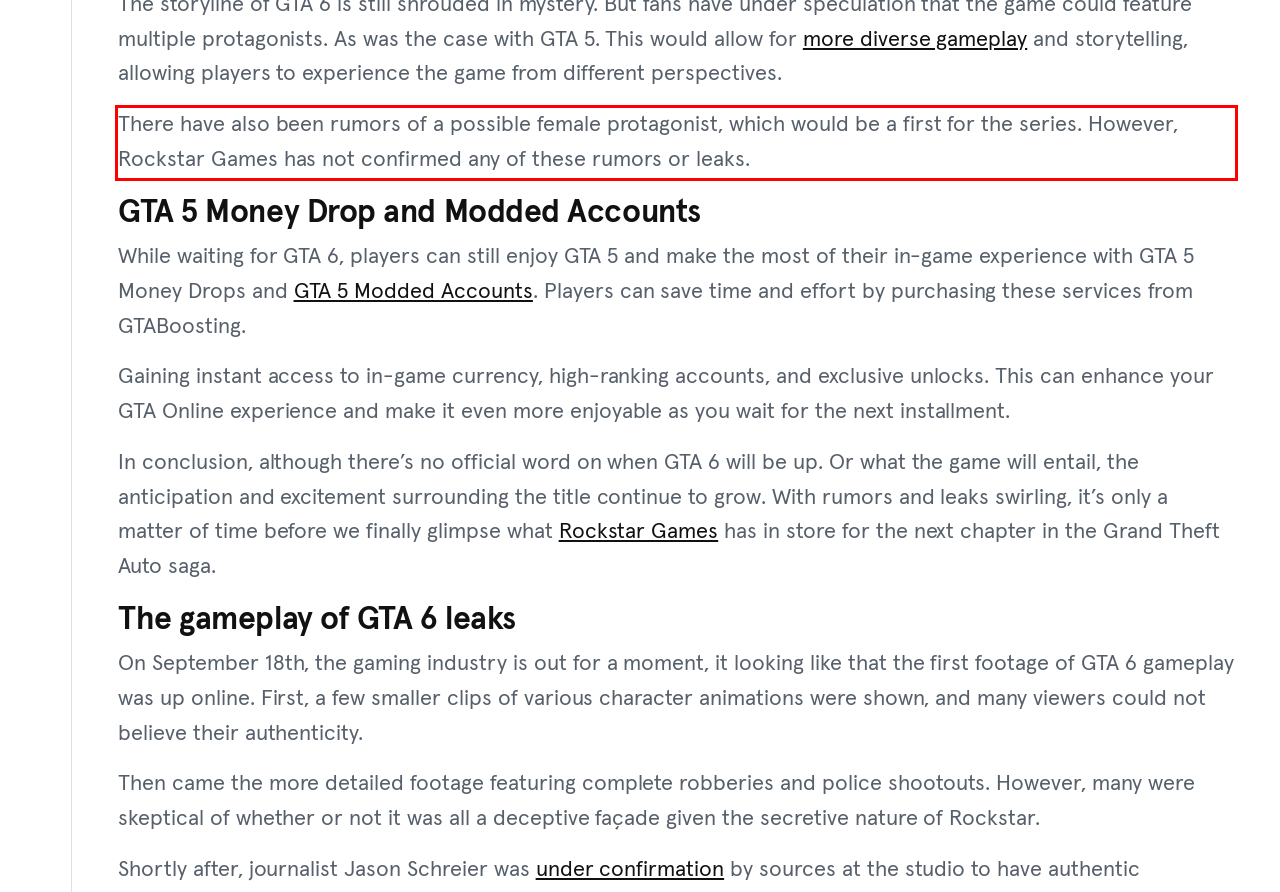There is a screenshot of a webpage with a red bounding box around a UI element. Please use OCR to extract the text within the red bounding box.

There have also been rumors of a possible female protagonist, which would be a first for the series. However, Rockstar Games has not confirmed any of these rumors or leaks.